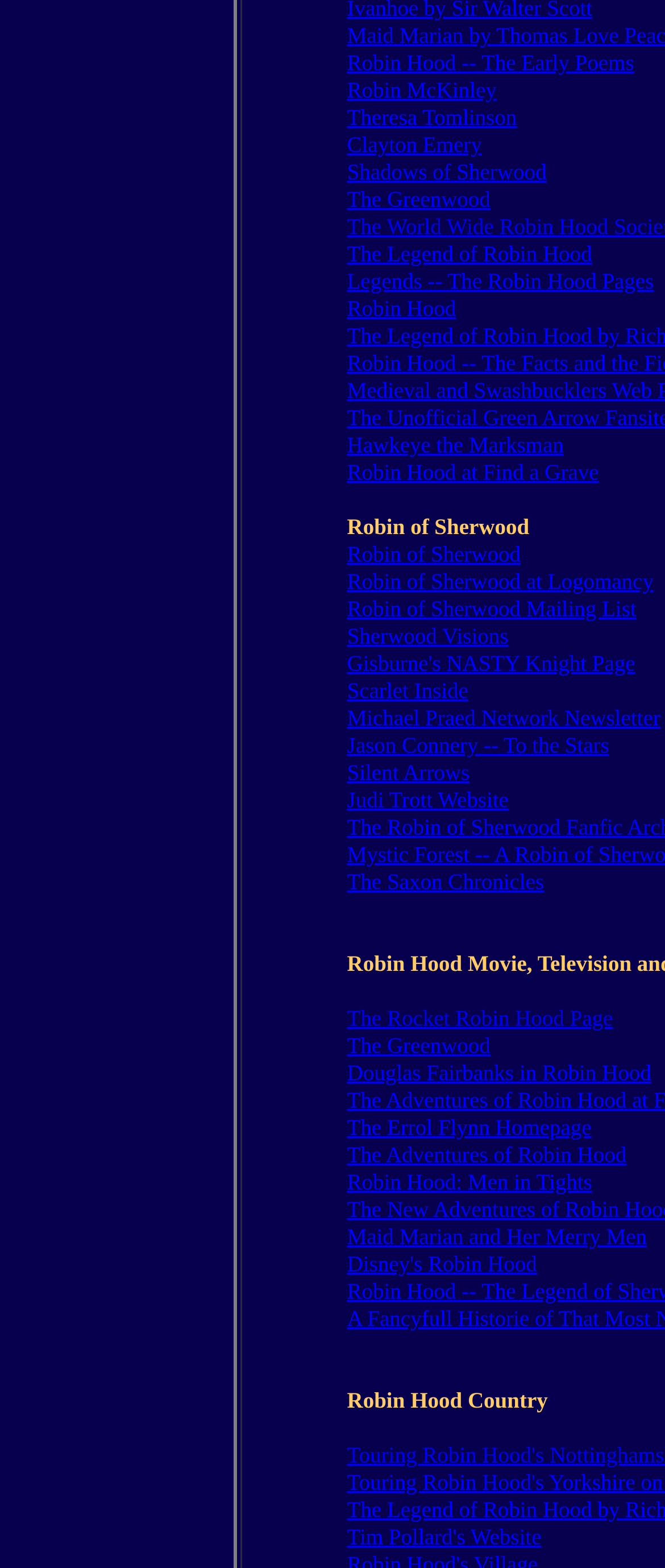Specify the bounding box coordinates of the element's region that should be clicked to achieve the following instruction: "View Disney's Robin Hood". The bounding box coordinates consist of four float numbers between 0 and 1, in the format [left, top, right, bottom].

[0.522, 0.797, 0.807, 0.815]